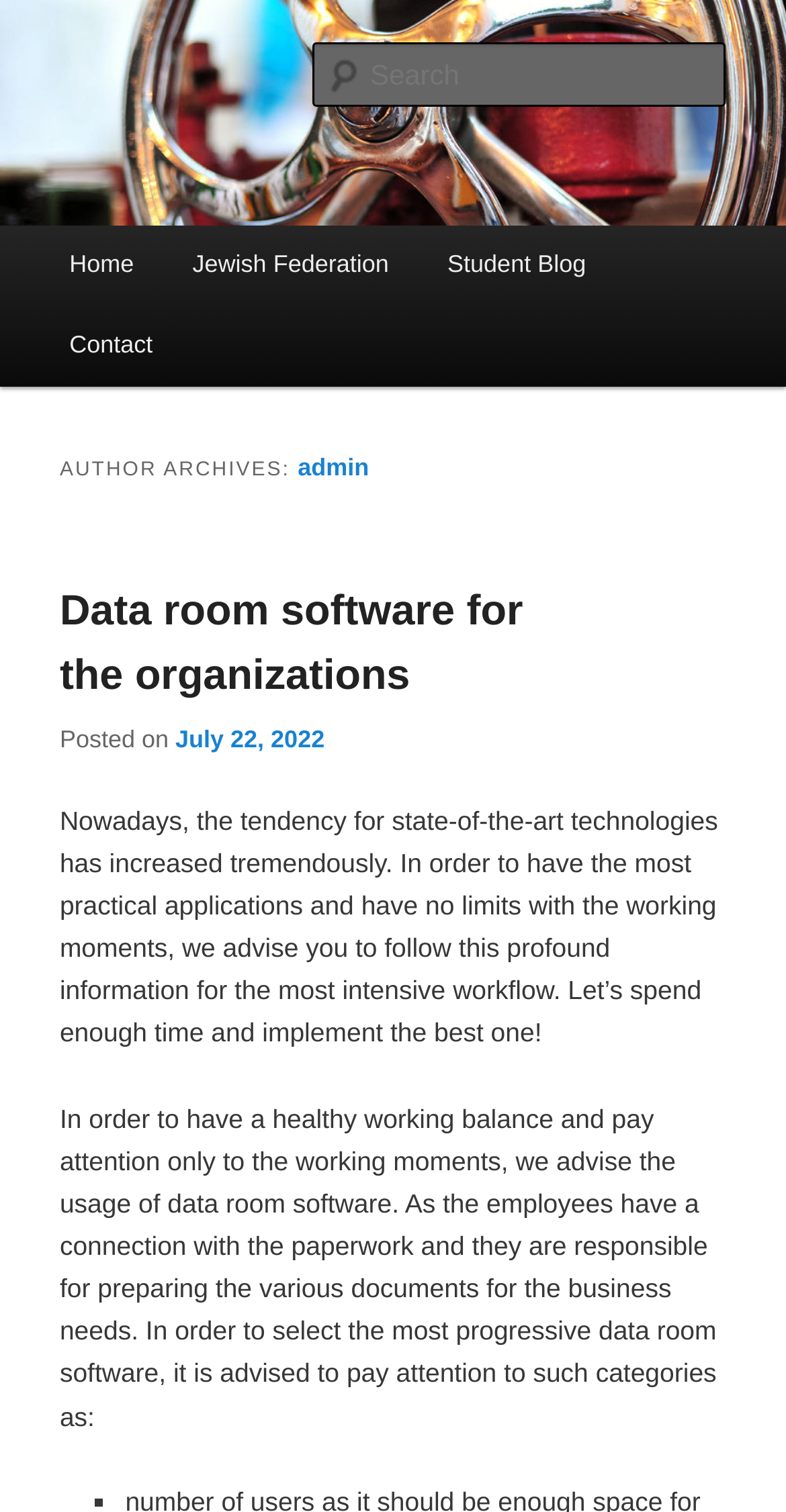Determine the bounding box coordinates of the section to be clicked to follow the instruction: "Go to Contact page". The coordinates should be given as four float numbers between 0 and 1, formatted as [left, top, right, bottom].

[0.051, 0.203, 0.232, 0.256]